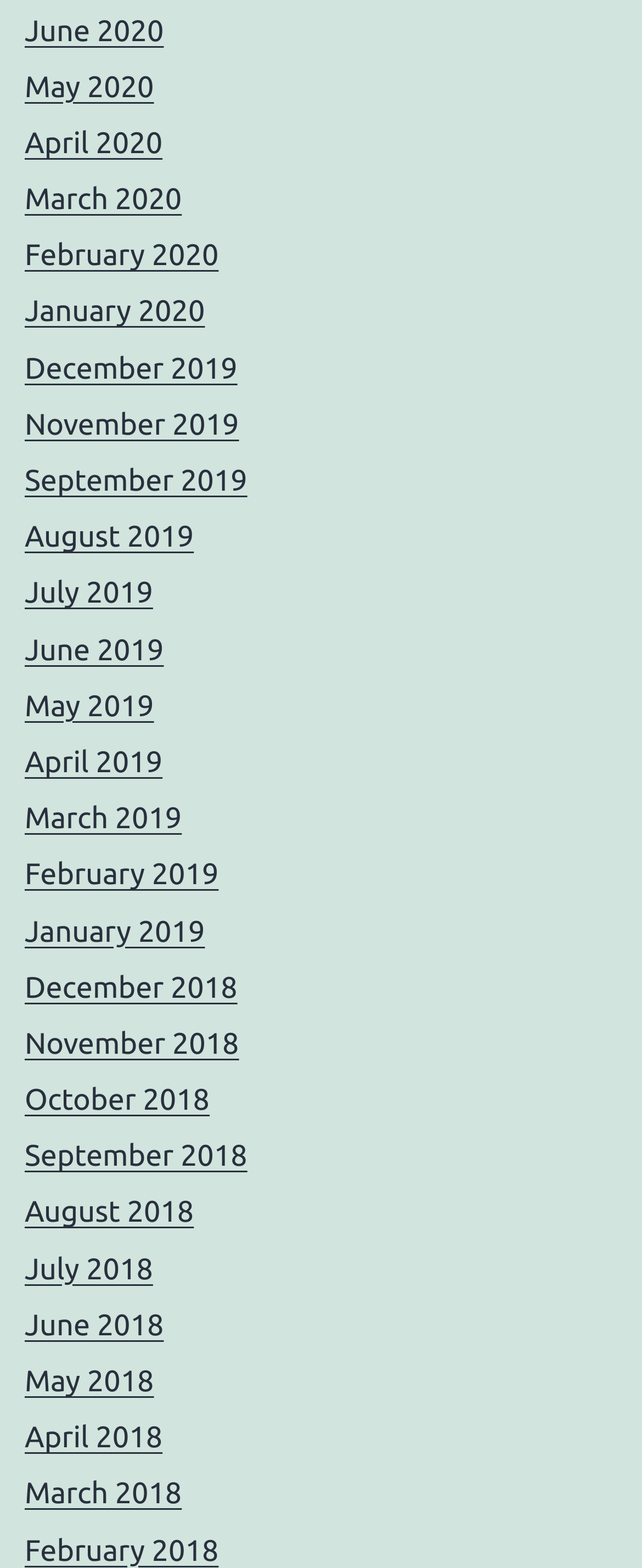Give a short answer to this question using one word or a phrase:
How many months are listed on the webpage?

25